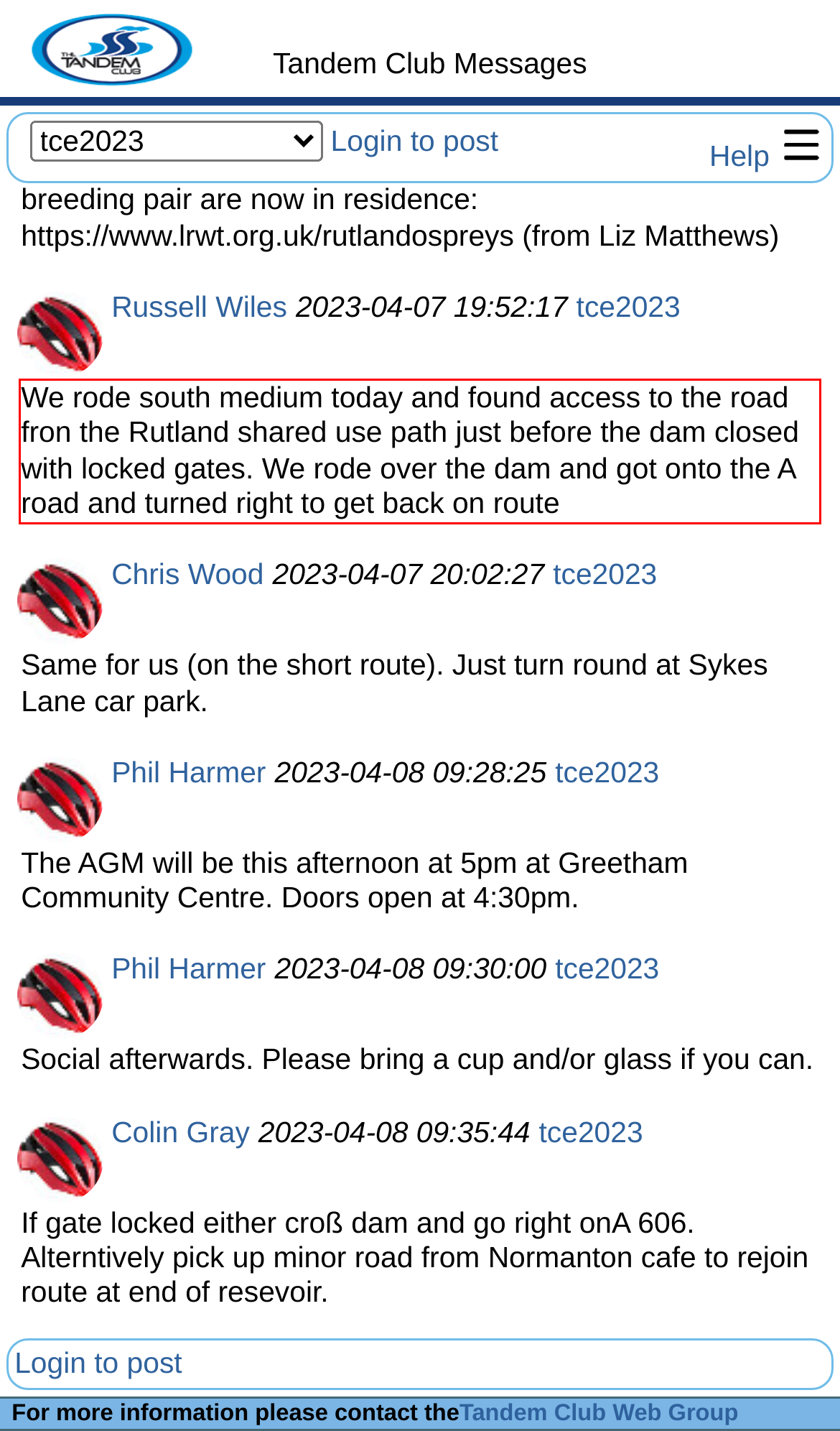Please use OCR to extract the text content from the red bounding box in the provided webpage screenshot.

We rode south medium today and found access to the road fron the Rutland shared use path just before the dam closed with locked gates. We rode over the dam and got onto the A road and turned right to get back on route